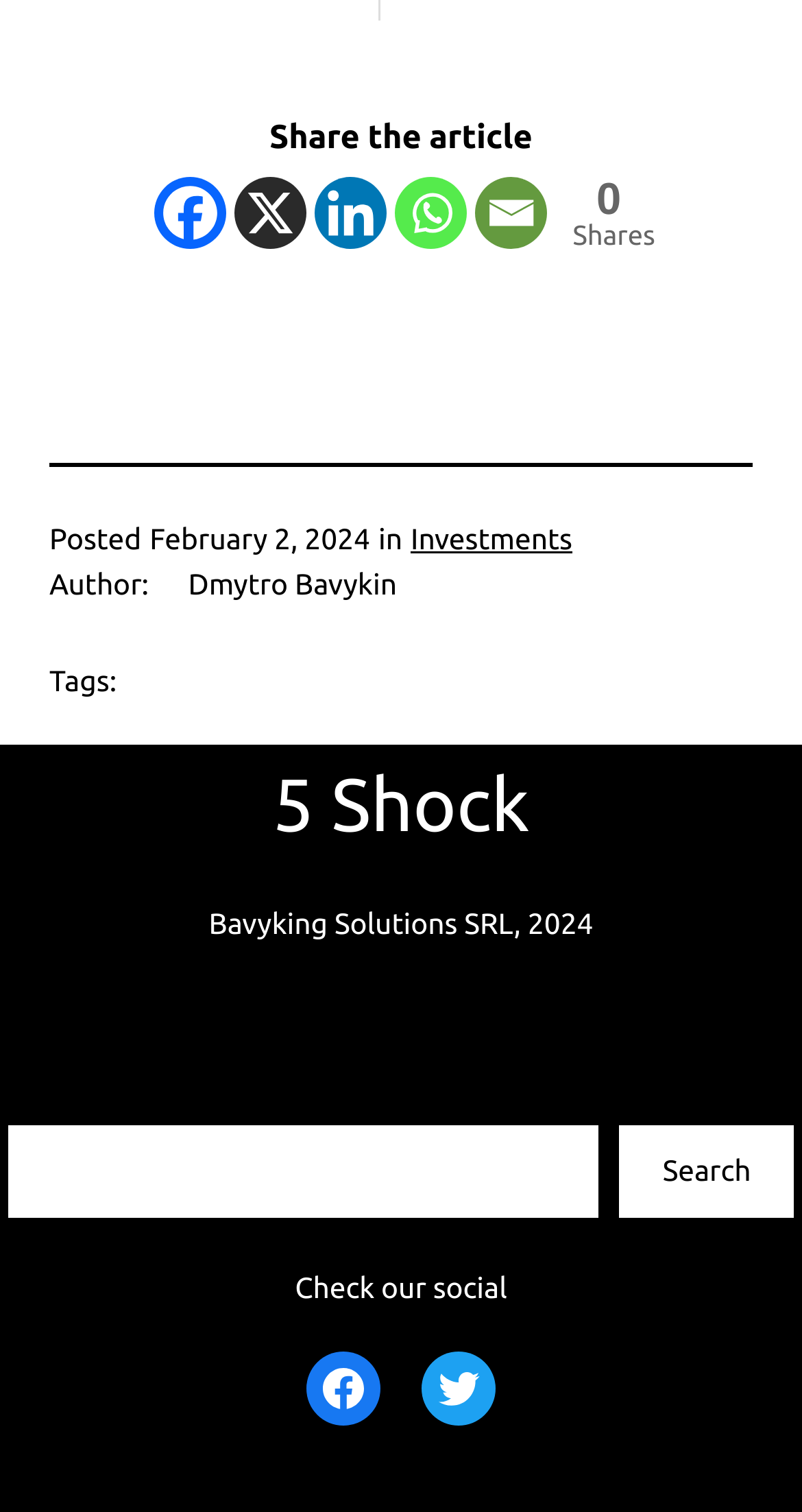Locate the bounding box coordinates of the area you need to click to fulfill this instruction: 'Check our social media on Twitter'. The coordinates must be in the form of four float numbers ranging from 0 to 1: [left, top, right, bottom].

[0.525, 0.894, 0.617, 0.943]